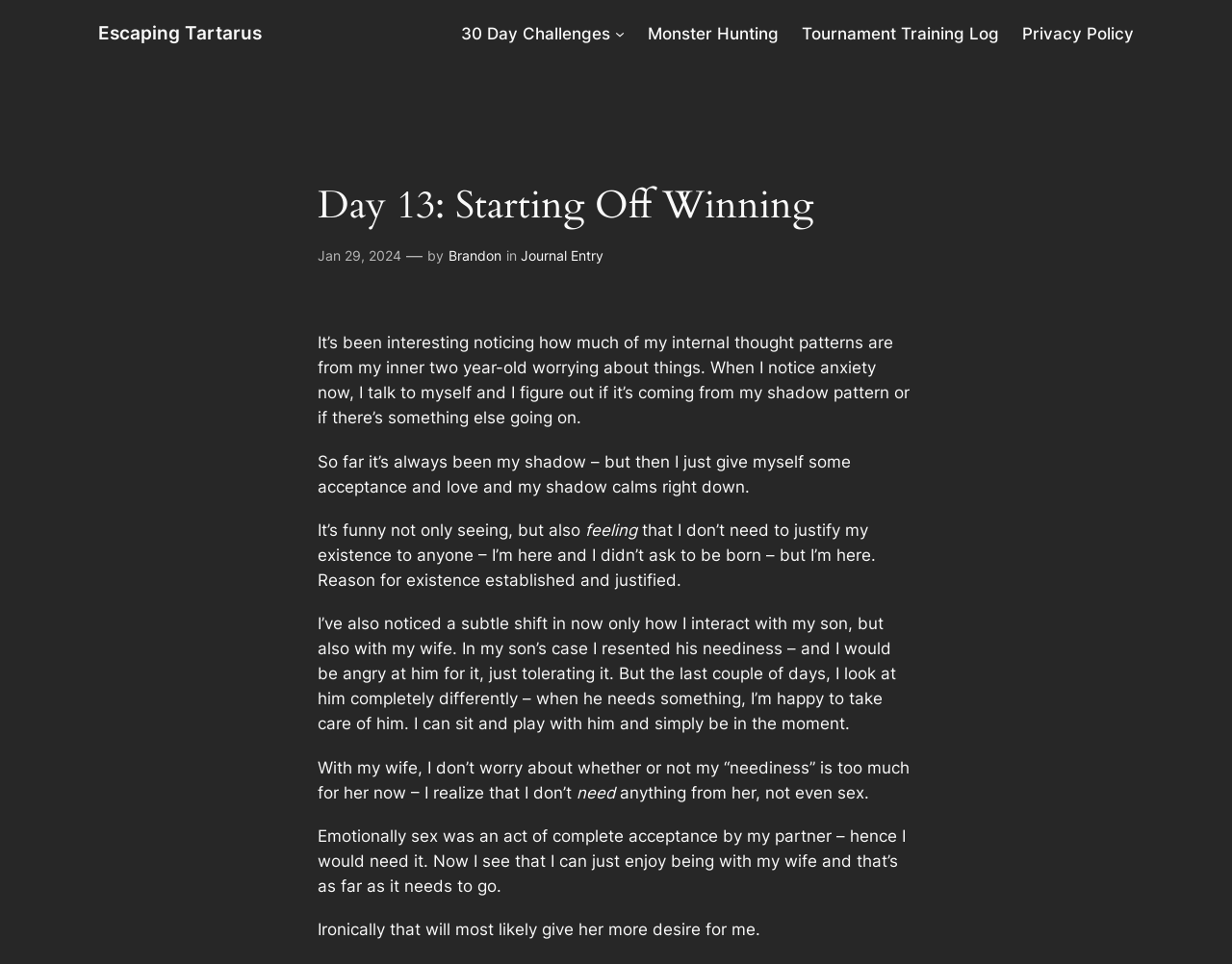Please locate the UI element described by "Tournament Training Log" and provide its bounding box coordinates.

[0.65, 0.022, 0.811, 0.048]